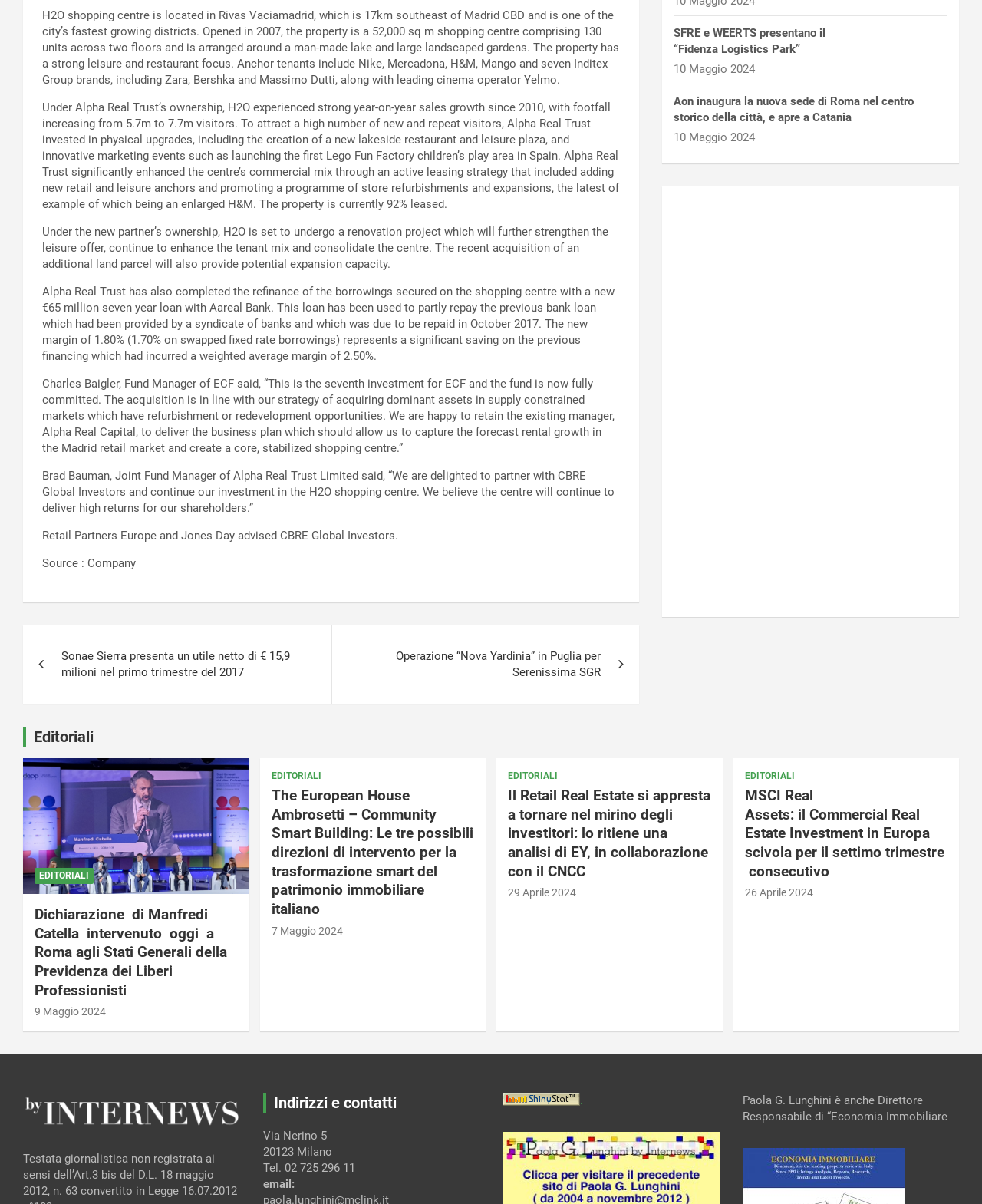Identify the bounding box coordinates of the section to be clicked to complete the task described by the following instruction: "Click on 'Articoli' navigation". The coordinates should be four float numbers between 0 and 1, formatted as [left, top, right, bottom].

[0.023, 0.52, 0.651, 0.585]